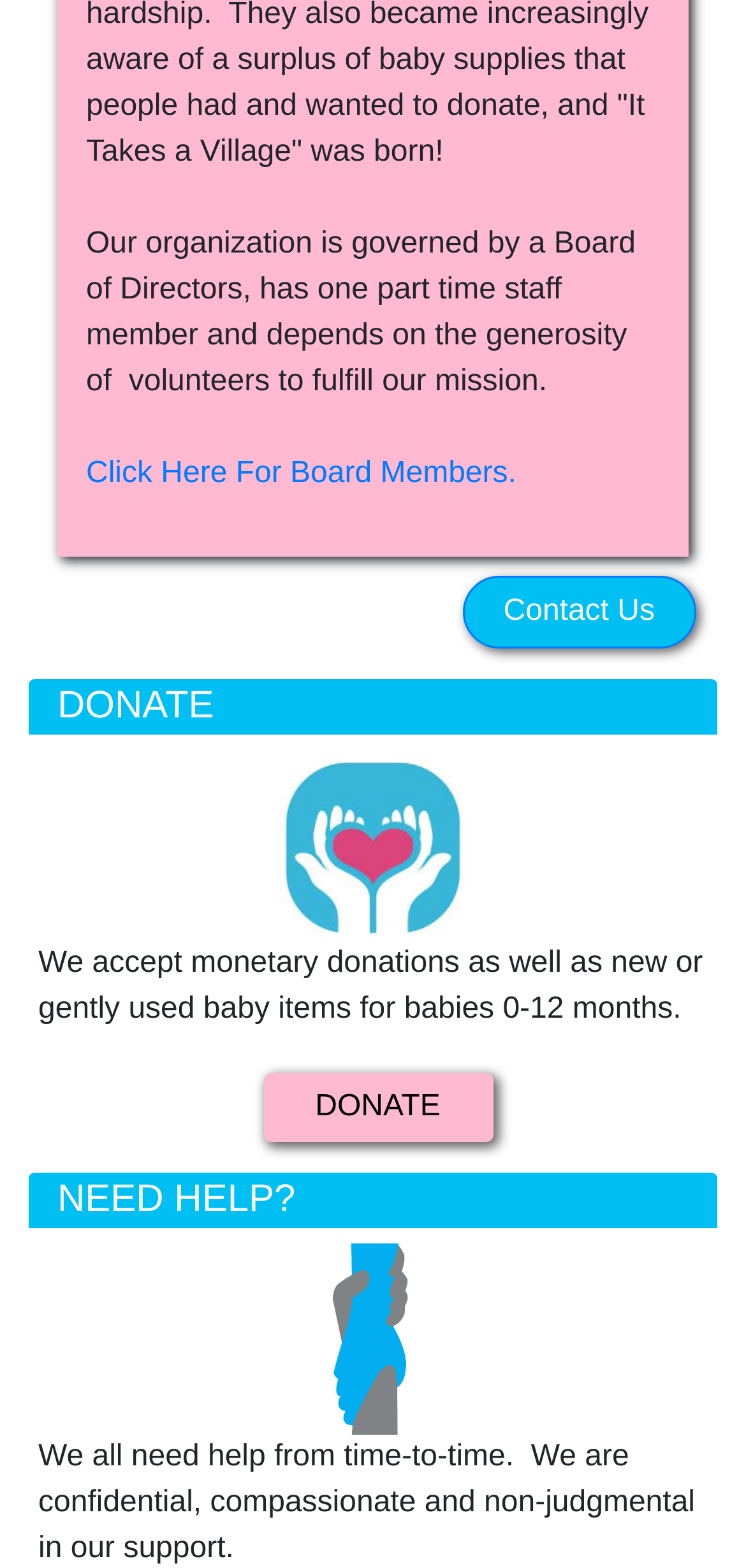What is the organization governed by?
Give a detailed response to the question by analyzing the screenshot.

The webpage mentions that 'Our organization is governed by a Board of Directors' in the static text element, indicating that the organization is governed by a Board of Directors.